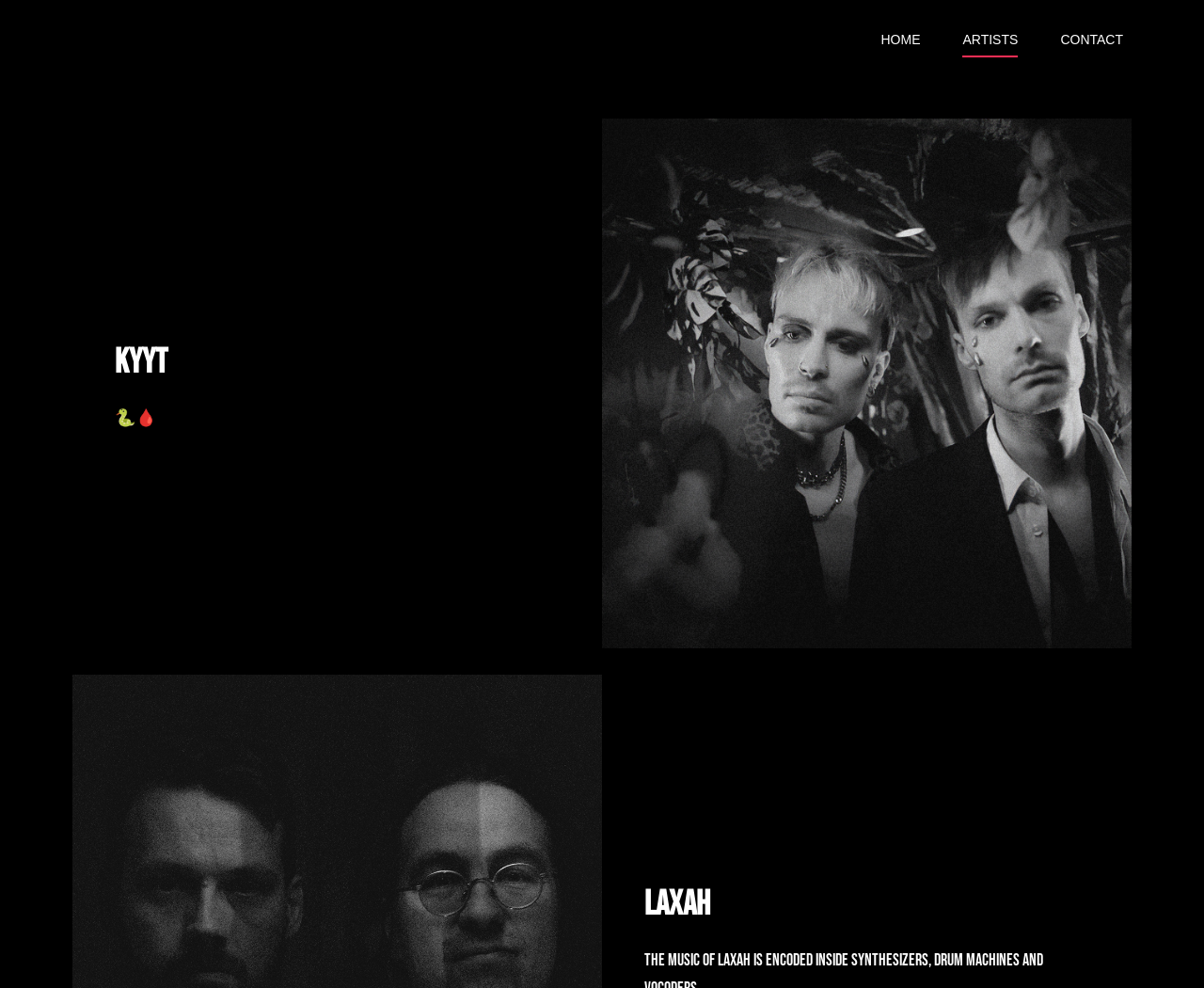Summarize the webpage in an elaborate manner.

The webpage is titled "ARTISTS – H A V O C" and has a prominent link with the same text at the top left corner. 

To the top right, there is a primary navigation menu with three links: "HOME", "ARTISTS", and "CONTACT", arranged horizontally in that order. 

Next to the navigation menu, there is a search button. When expanded, the search button reveals a figure that occupies most of the page's width, spanning from the top right to the bottom right. 

Within the figure, there are three blocks of text. The first block, "KYYT", is located near the top left of the figure. The second block, "🐍🩸", is positioned below the first block. The third block, "LAXAH", is situated at the bottom right of the figure.